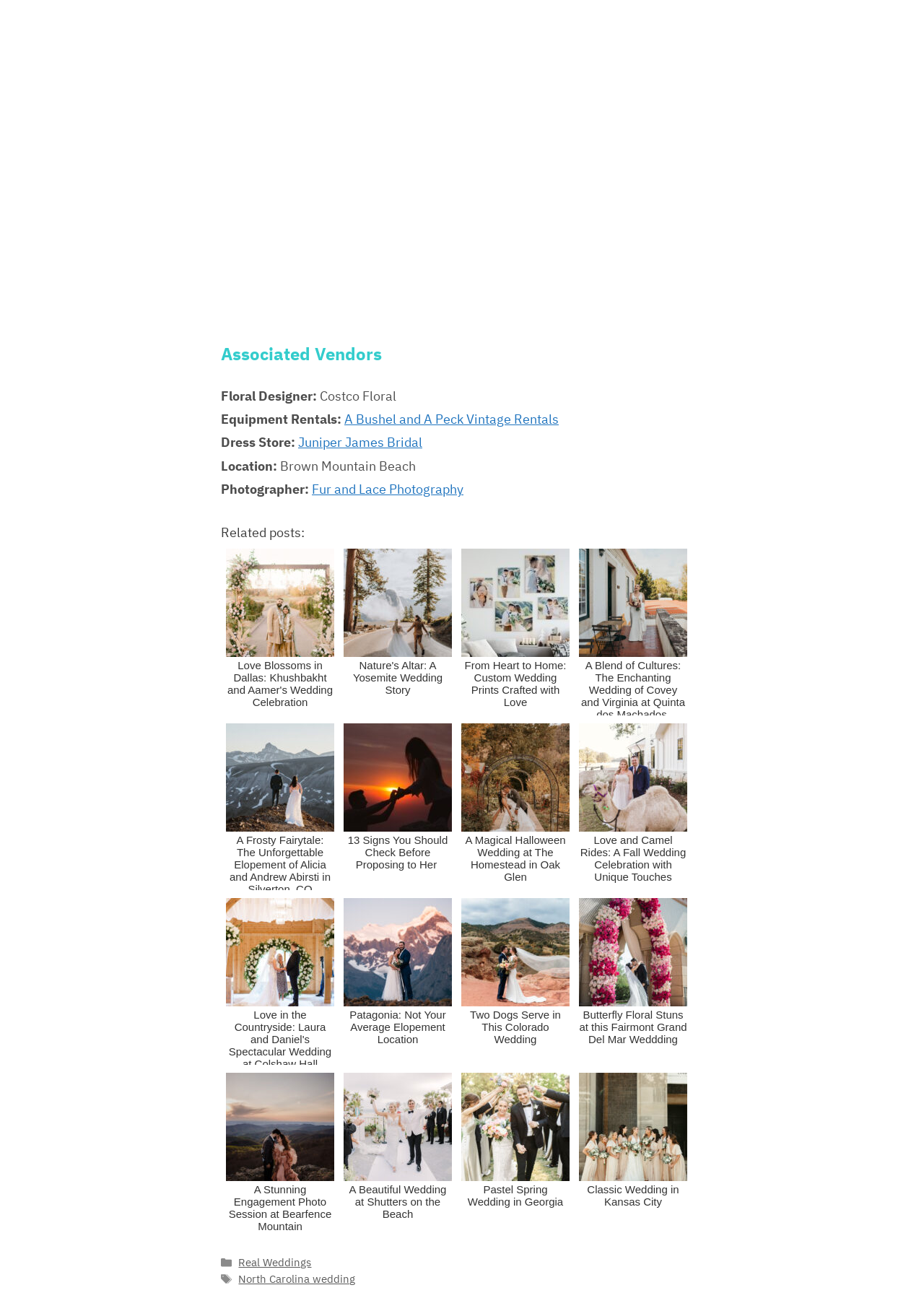Please locate the clickable area by providing the bounding box coordinates to follow this instruction: "Click on 'A Bushel and A Peck Vintage Rentals'".

[0.373, 0.316, 0.605, 0.329]